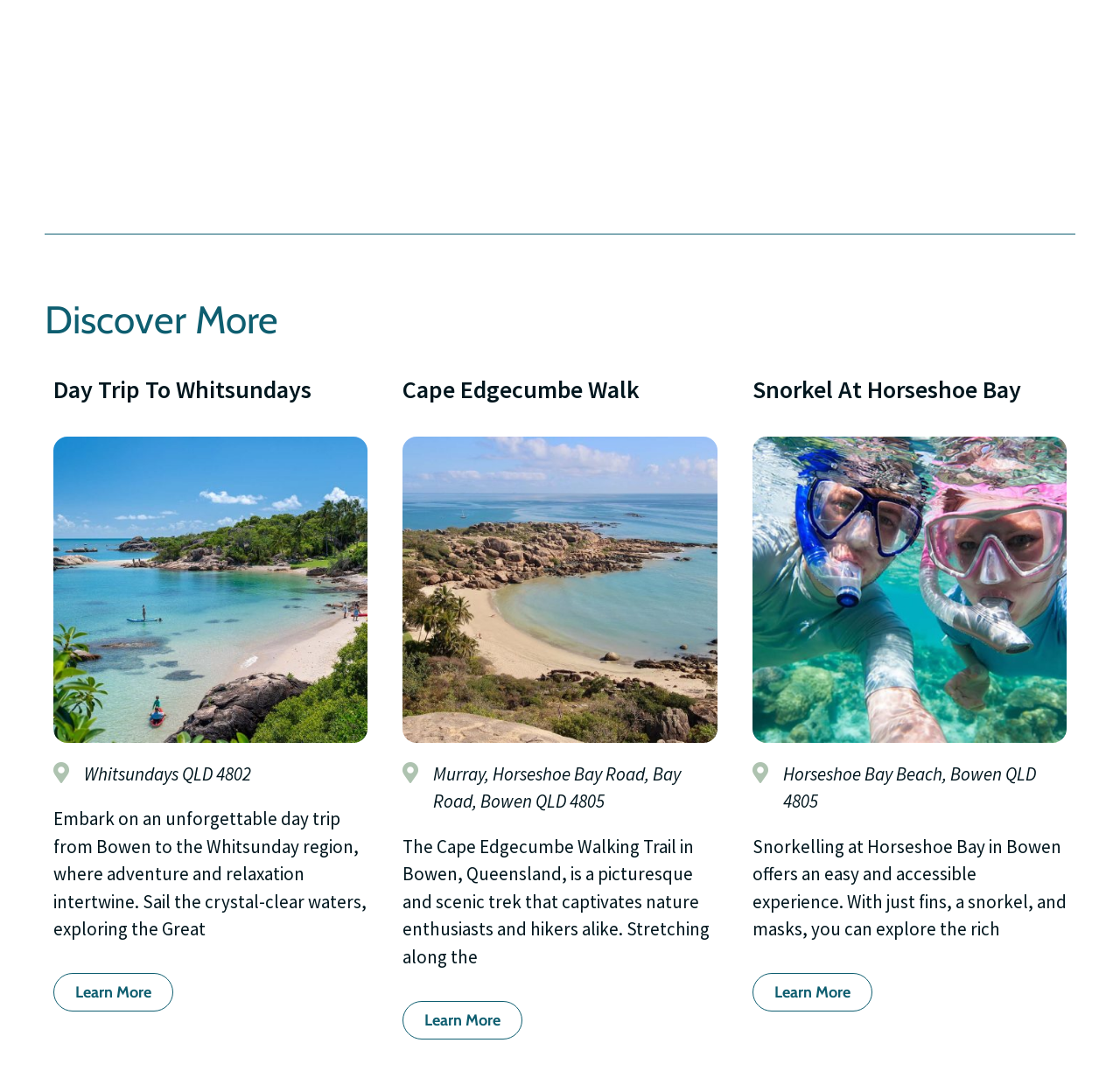What is the purpose of the 'Learn More' links?
Please provide a comprehensive answer based on the information in the image.

The 'Learn More' links are likely intended to provide more information about each destination or activity, allowing users to learn more about the experiences offered.